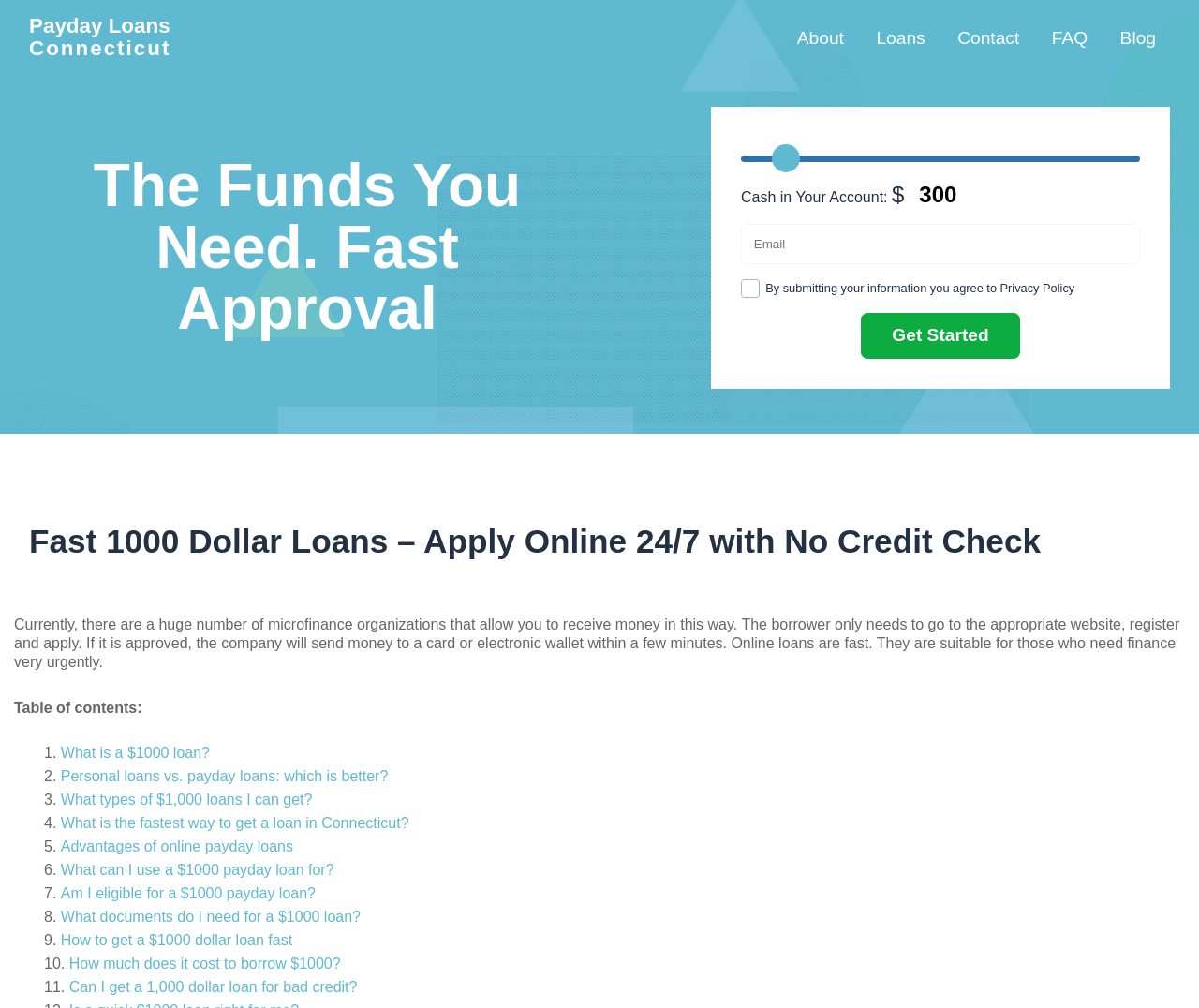Respond with a single word or short phrase to the following question: 
What is the minimum value of the slider?

100